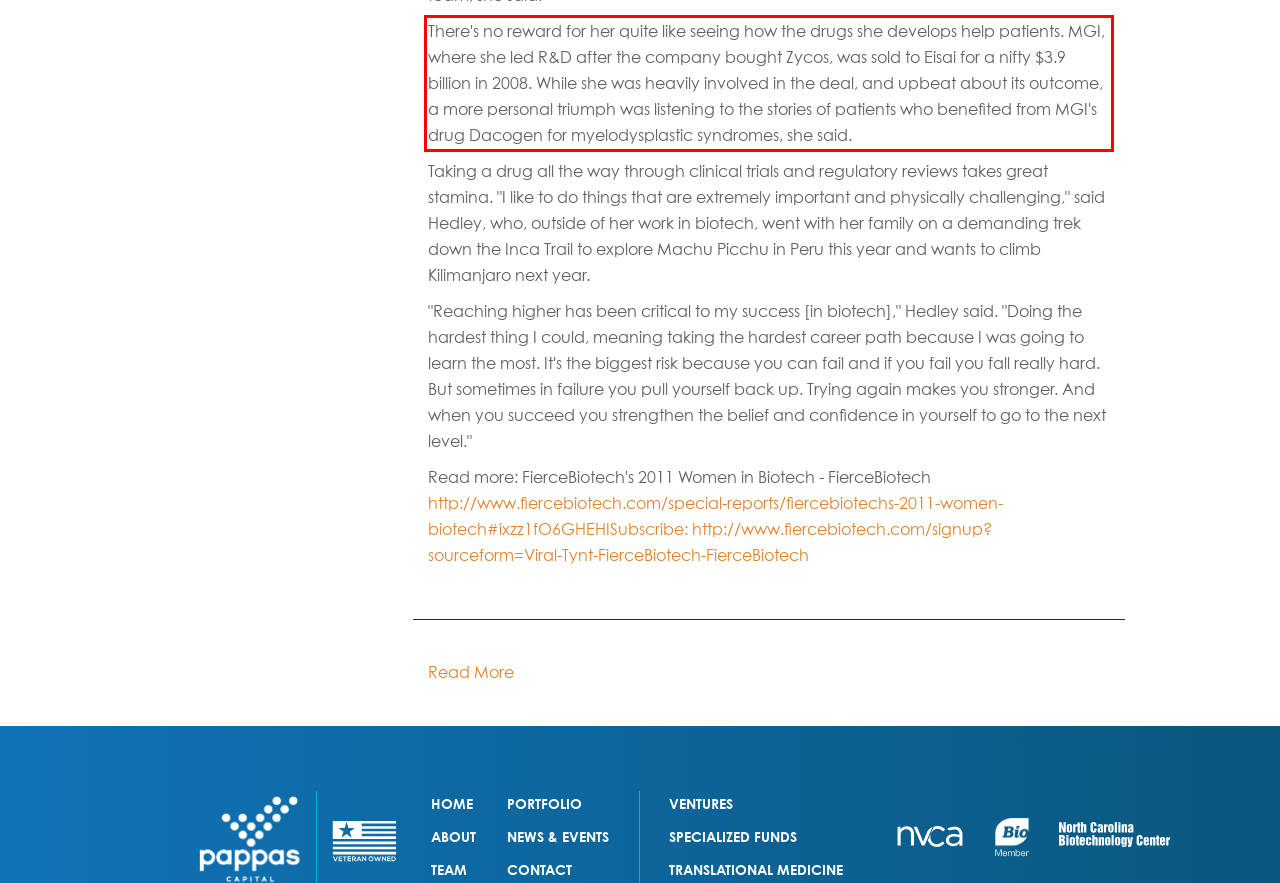Examine the screenshot of the webpage, locate the red bounding box, and generate the text contained within it.

There's no reward for her quite like seeing how the drugs she develops help patients. MGI, where she led R&D after the company bought Zycos, was sold to Eisai for a nifty $3.9 billion in 2008. While she was heavily involved in the deal, and upbeat about its outcome, a more personal triumph was listening to the stories of patients who benefited from MGI's drug Dacogen for myelodysplastic syndromes, she said.